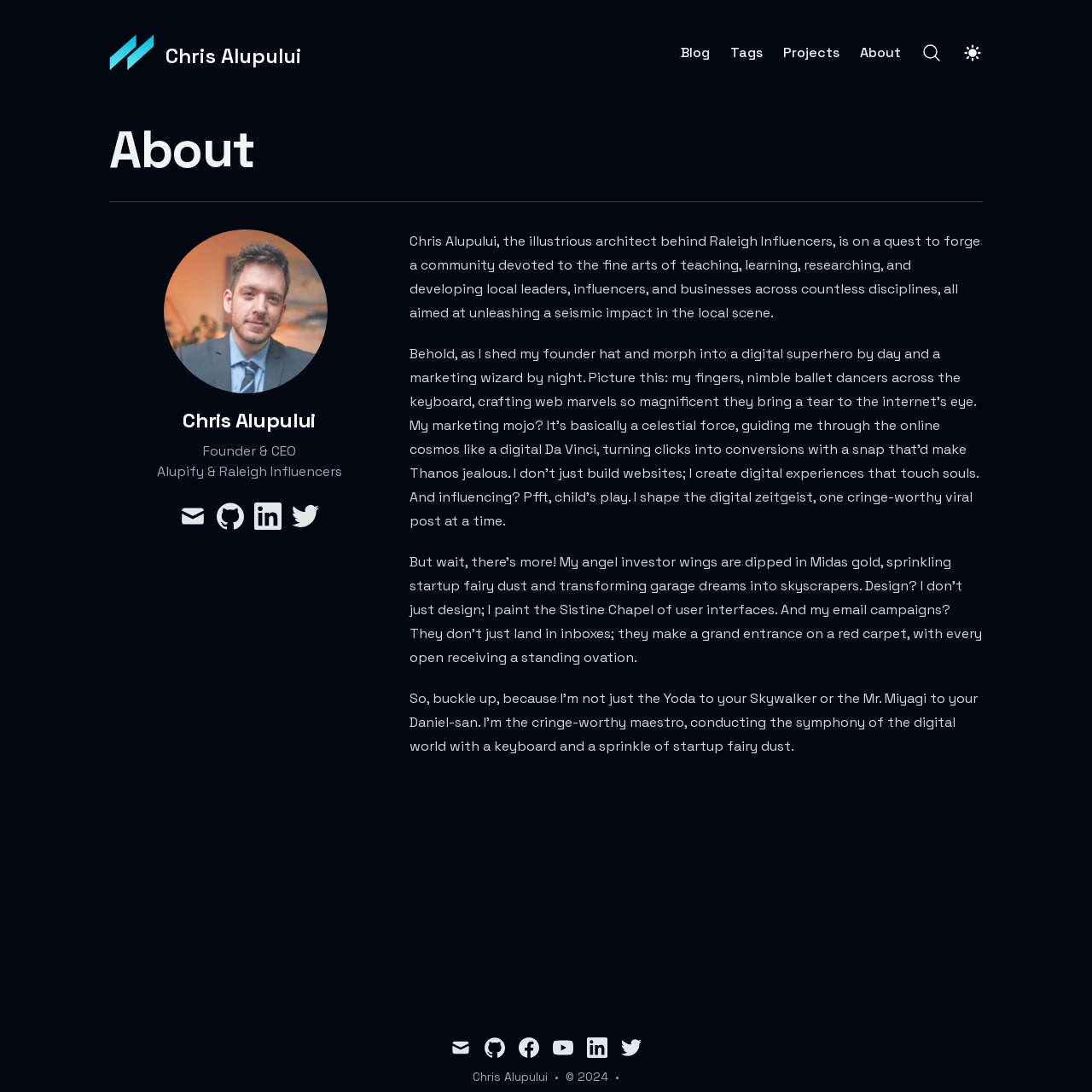Please provide a comprehensive response to the question below by analyzing the image: 
How many social media links are present in the footer section?

The answer can be found by counting the number of social media links in the footer section, which includes links to mail, github, facebook, youtube, linkedin, and twitter.